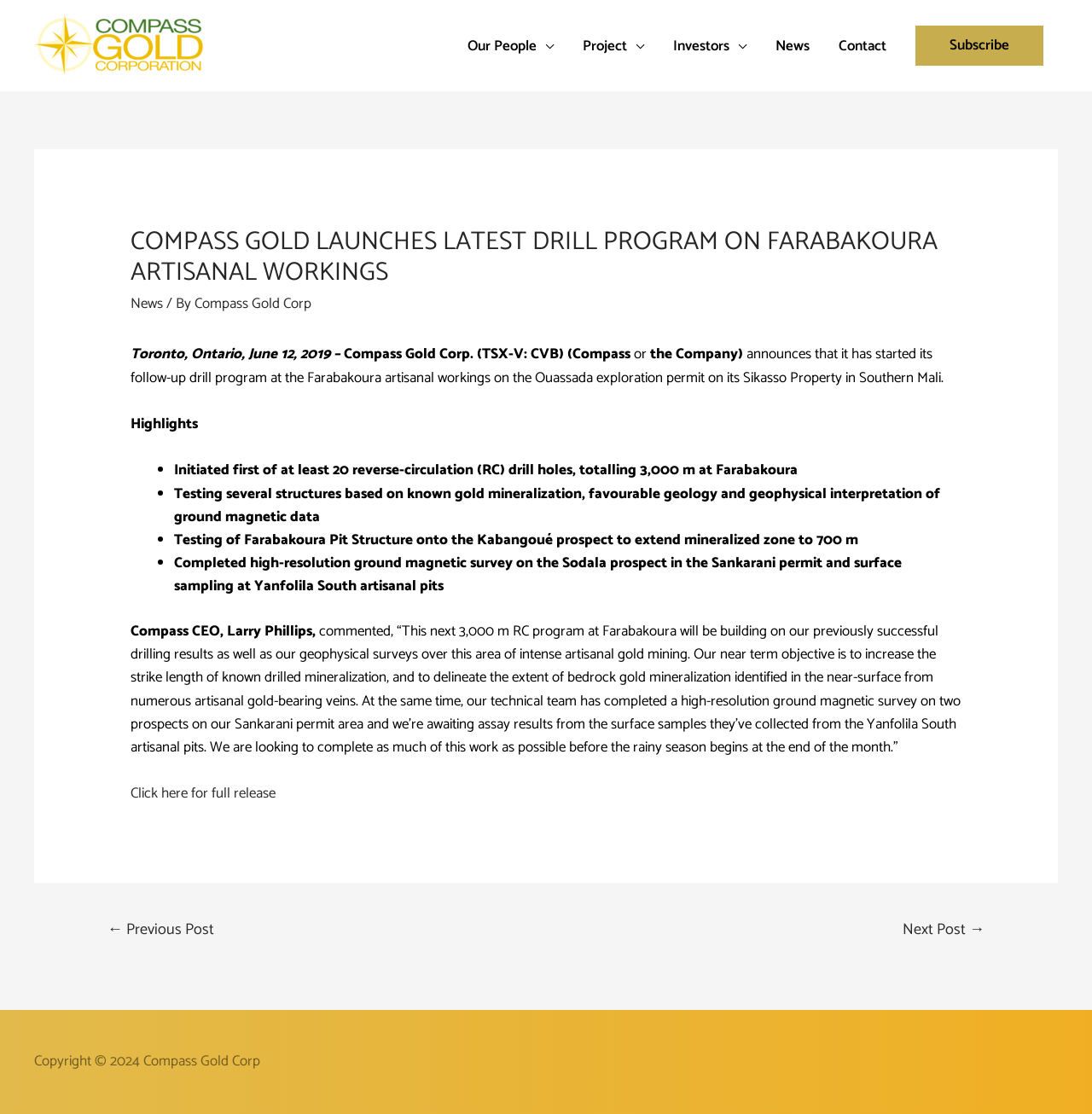Generate the text content of the main heading of the webpage.

COMPASS GOLD LAUNCHES LATEST DRILL PROGRAM ON FARABAKOURA ARTISANAL WORKINGS